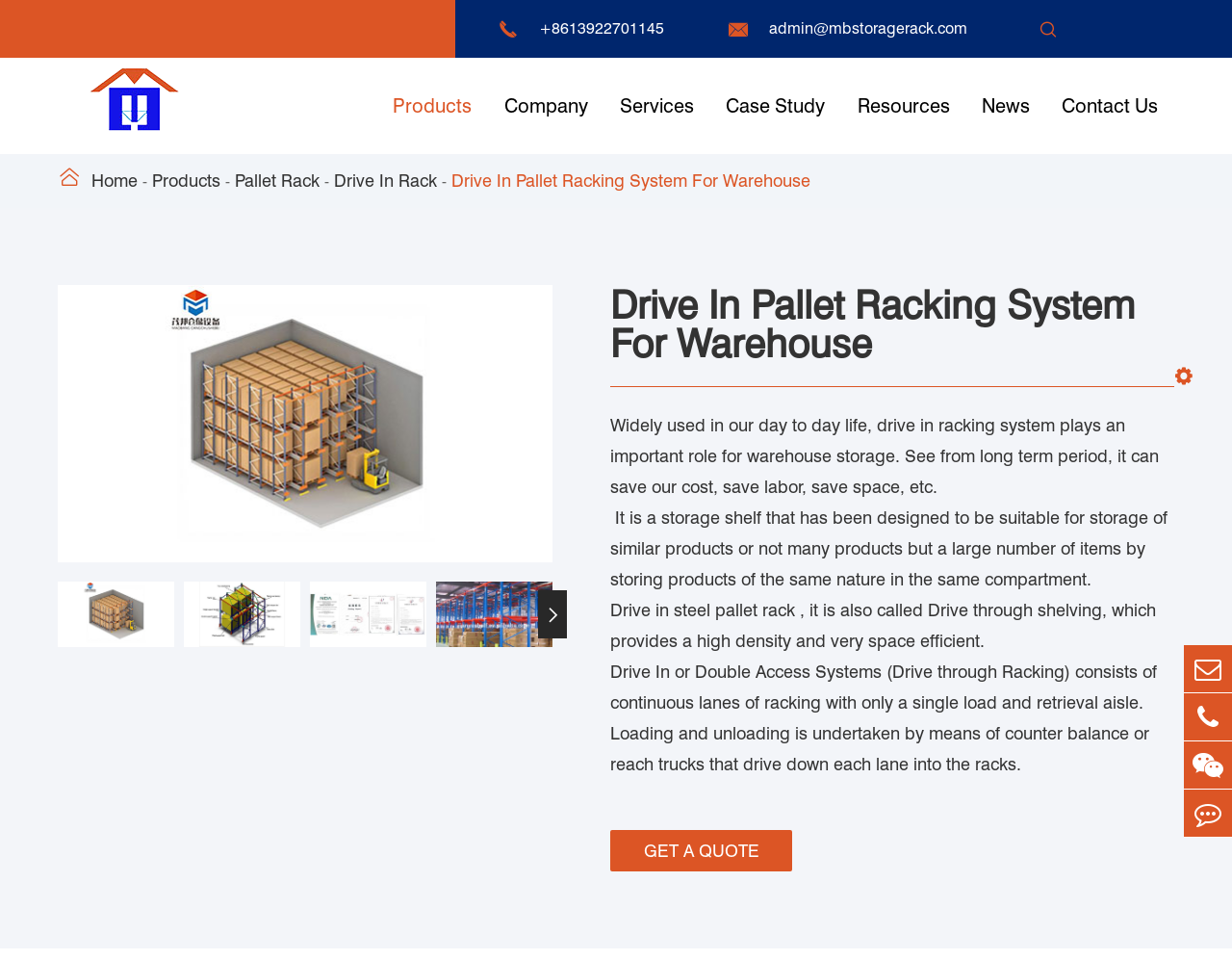Kindly determine the bounding box coordinates of the area that needs to be clicked to fulfill this instruction: "Visit the 'Products' page".

[0.319, 0.06, 0.383, 0.16]